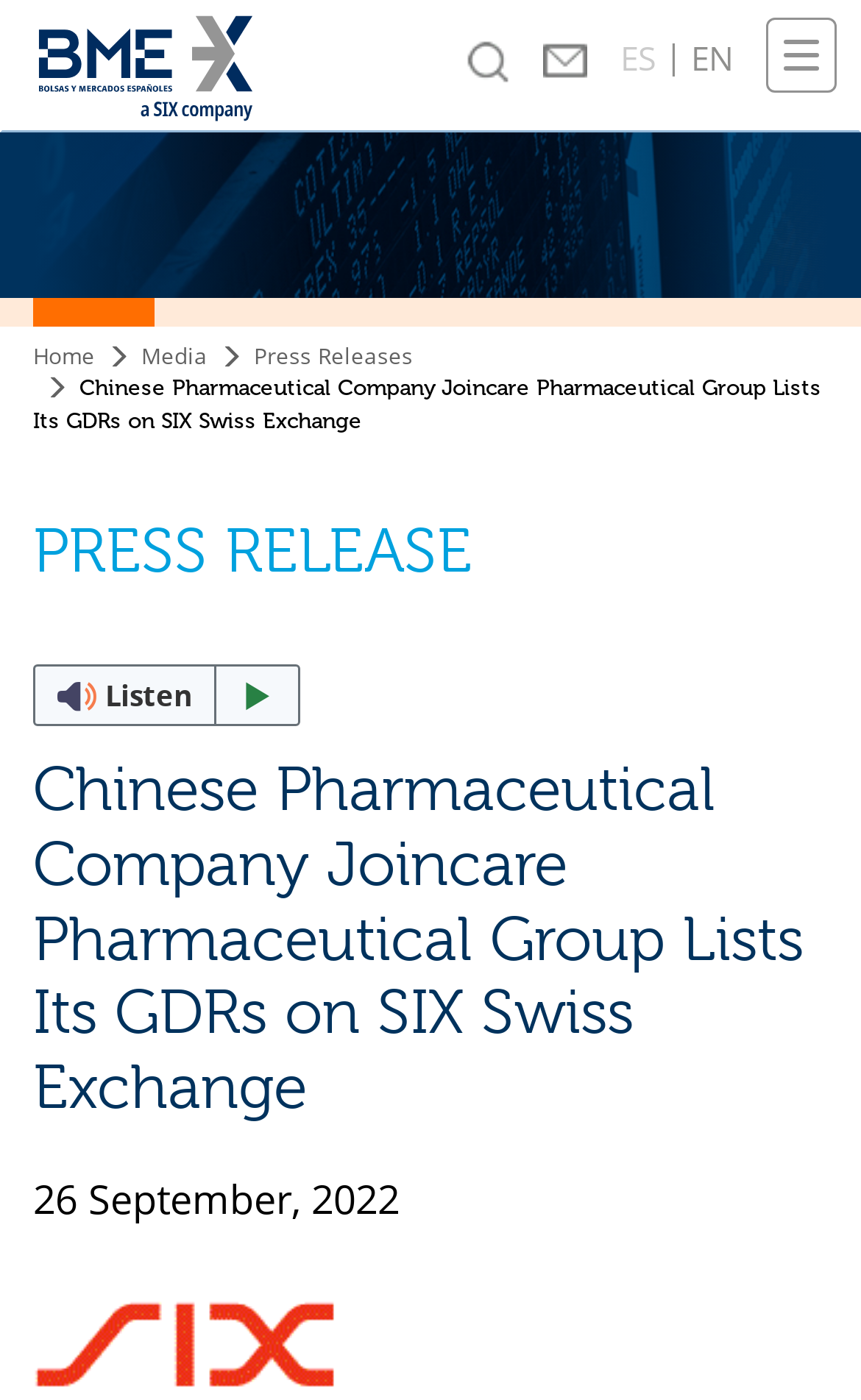Provide a short, one-word or phrase answer to the question below:
What is the company listed on?

SIX Swiss Exchange